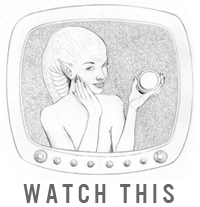What is the style of the illustration?
Answer the question with a single word or phrase, referring to the image.

Sketch-like